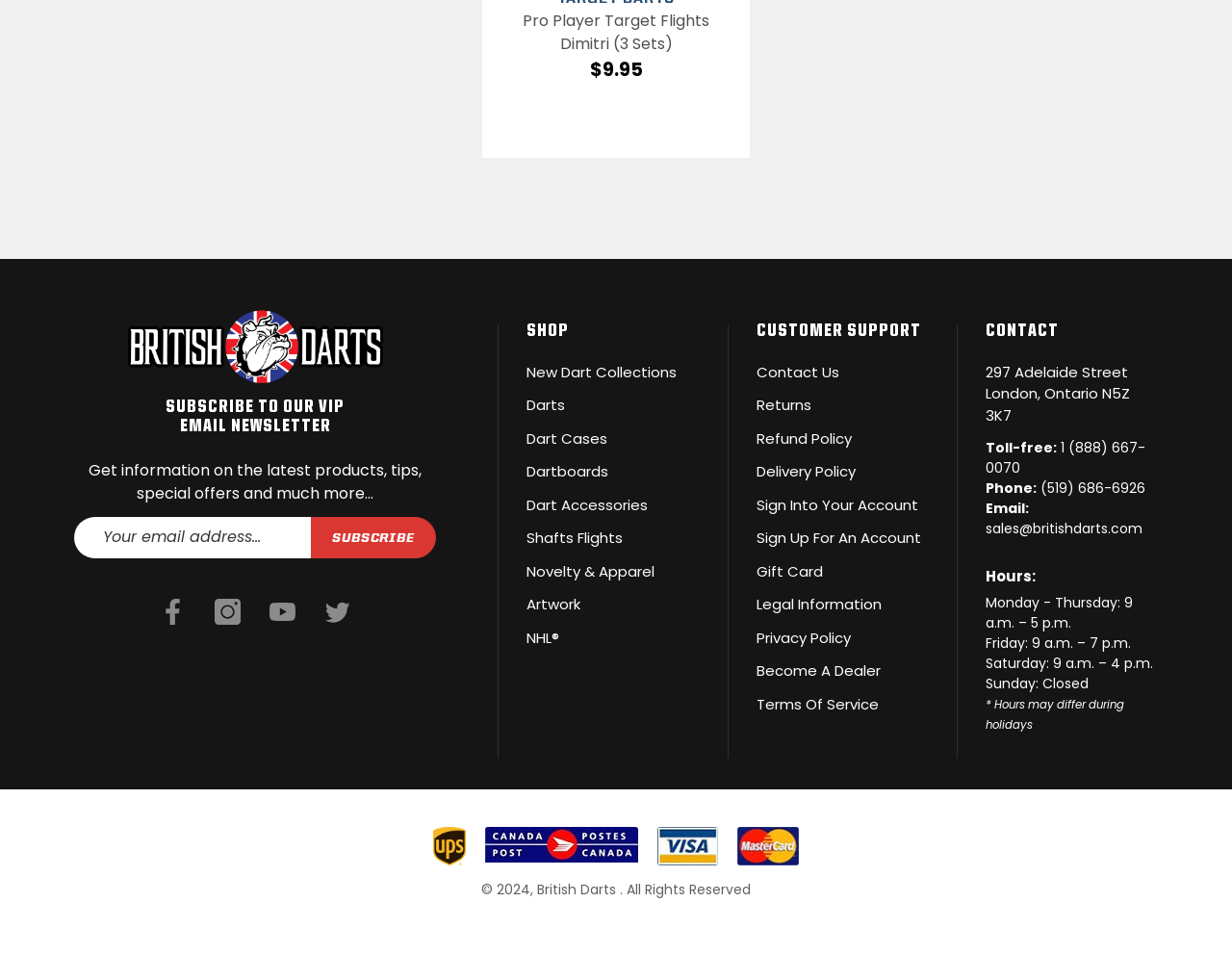Determine the bounding box coordinates for the element that should be clicked to follow this instruction: "Subscribe to the VIP email newsletter". The coordinates should be given as four float numbers between 0 and 1, in the format [left, top, right, bottom].

[0.06, 0.542, 0.252, 0.585]